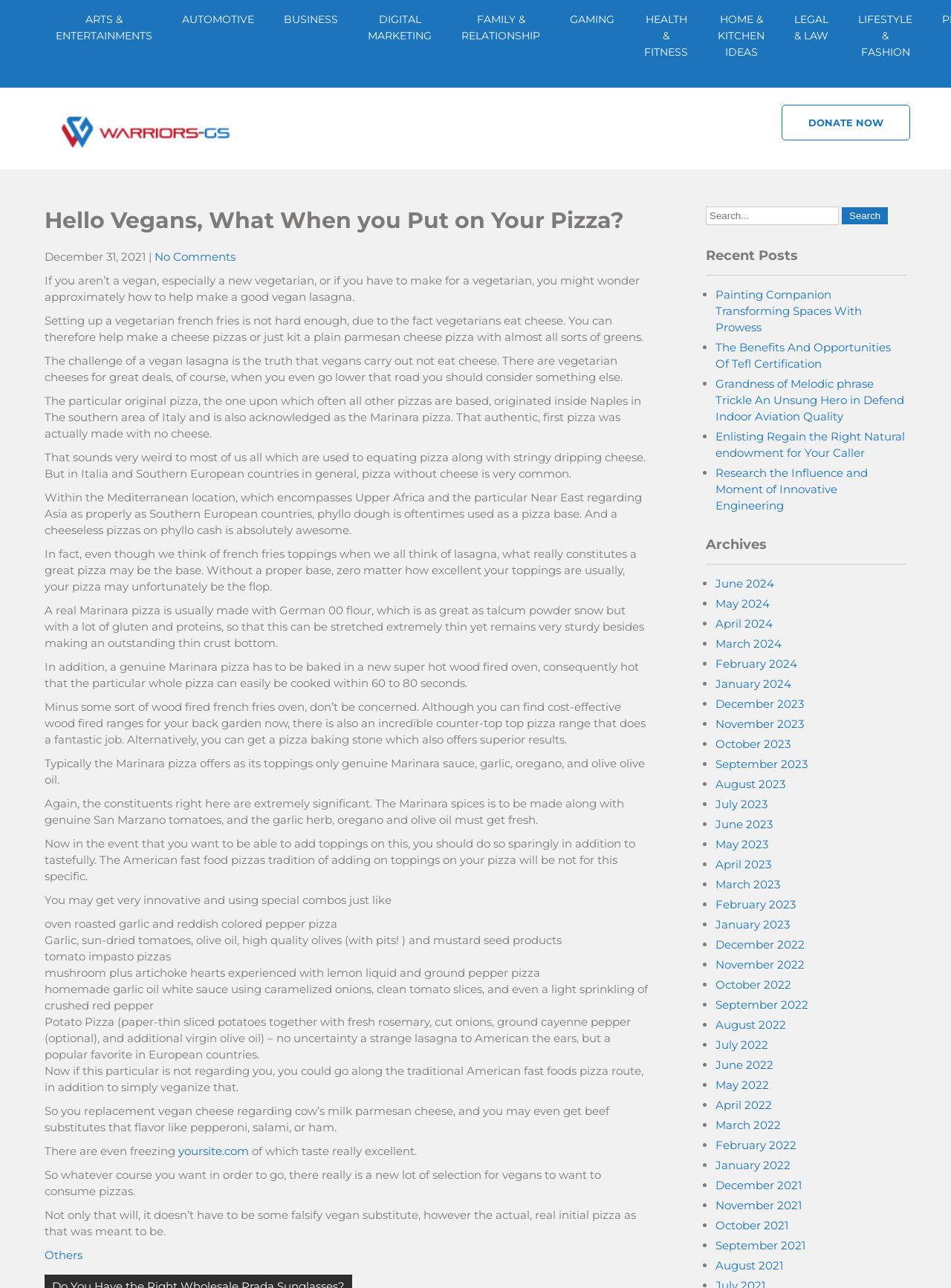Determine the bounding box coordinates of the region that needs to be clicked to achieve the task: "Click on the 'DONATE NOW' button".

[0.822, 0.081, 0.957, 0.109]